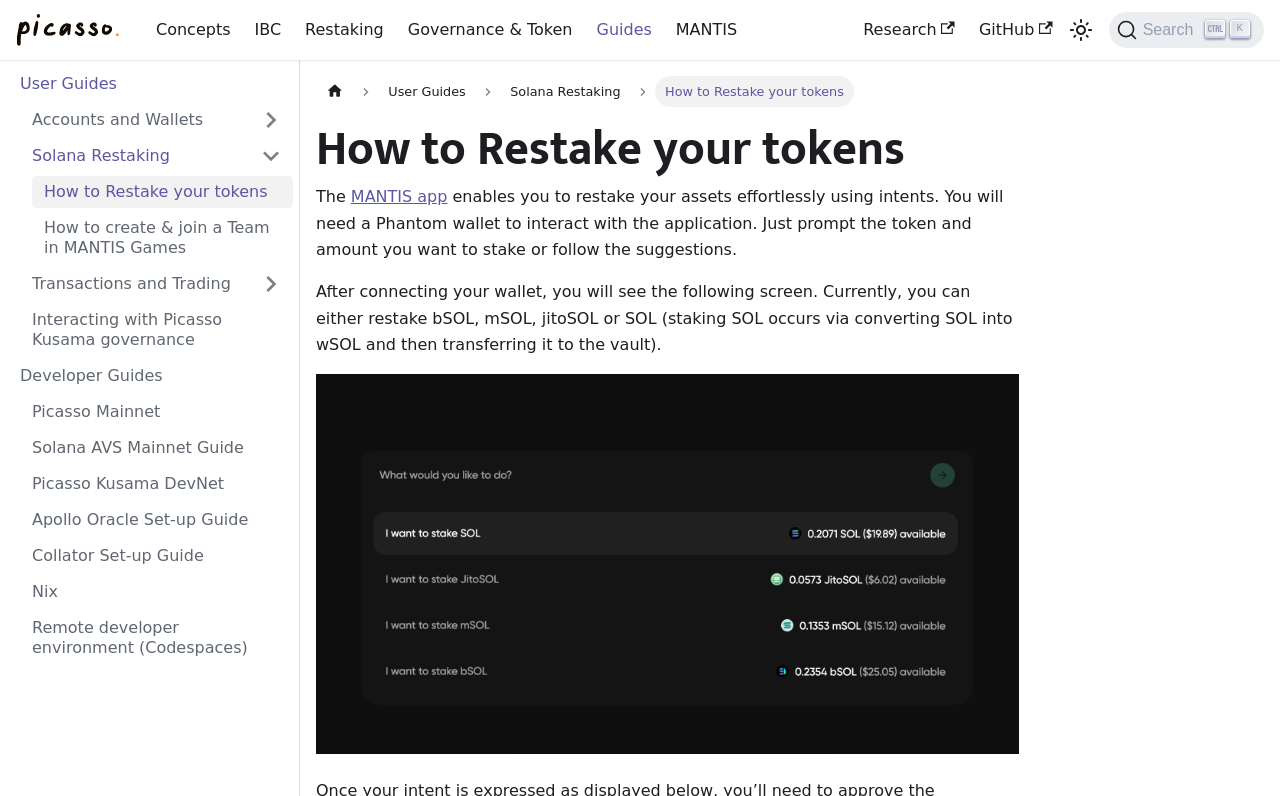Identify the bounding box coordinates of the clickable region necessary to fulfill the following instruction: "Click the MANTIS link". The bounding box coordinates should be four float numbers between 0 and 1, i.e., [left, top, right, bottom].

[0.519, 0.016, 0.585, 0.059]